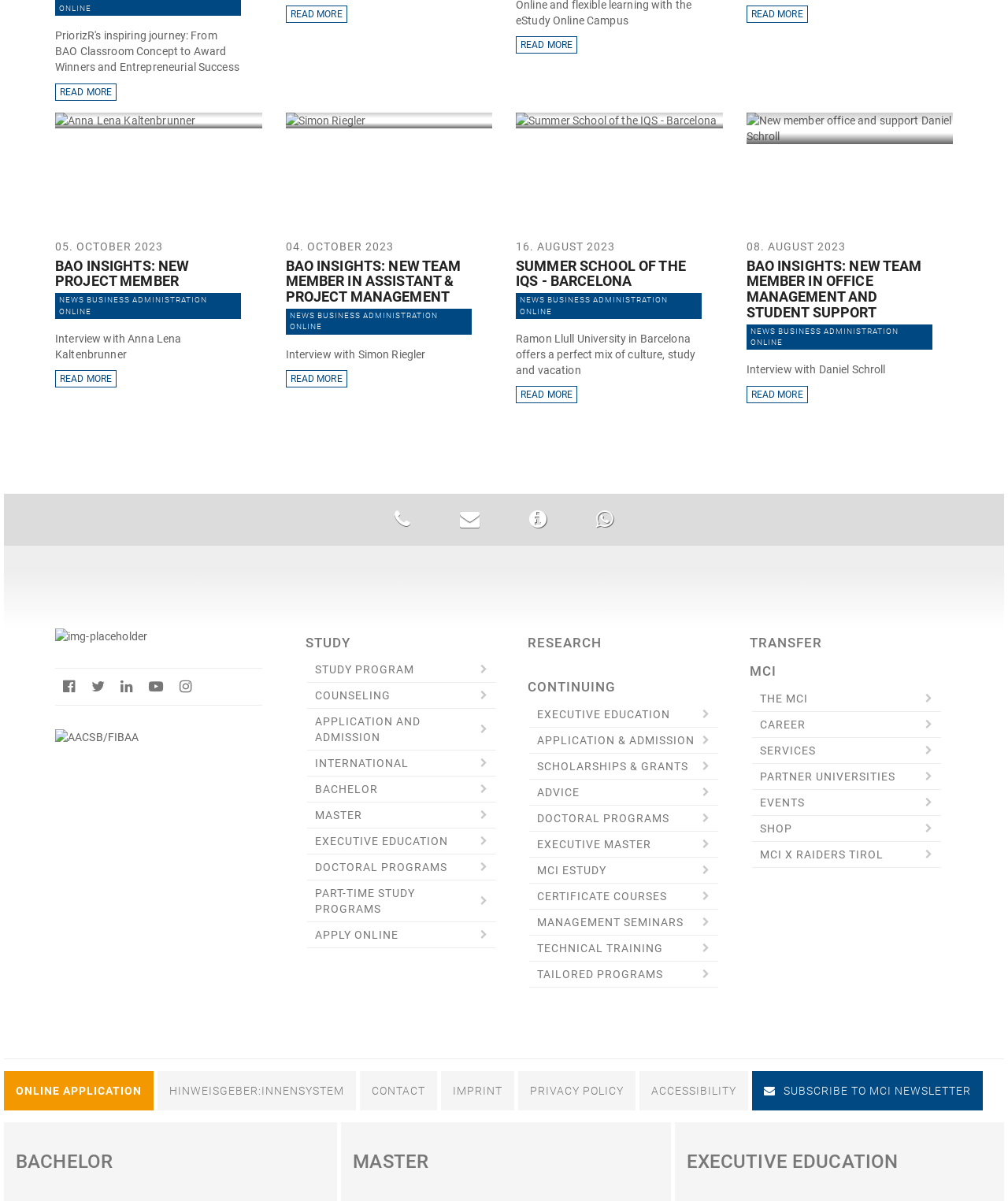Find the bounding box coordinates for the element that must be clicked to complete the instruction: "Click to learn more about Summer School of the IQS - Barcelona". The coordinates should be four float numbers between 0 and 1, indicated as [left, top, right, bottom].

[0.512, 0.215, 0.696, 0.241]